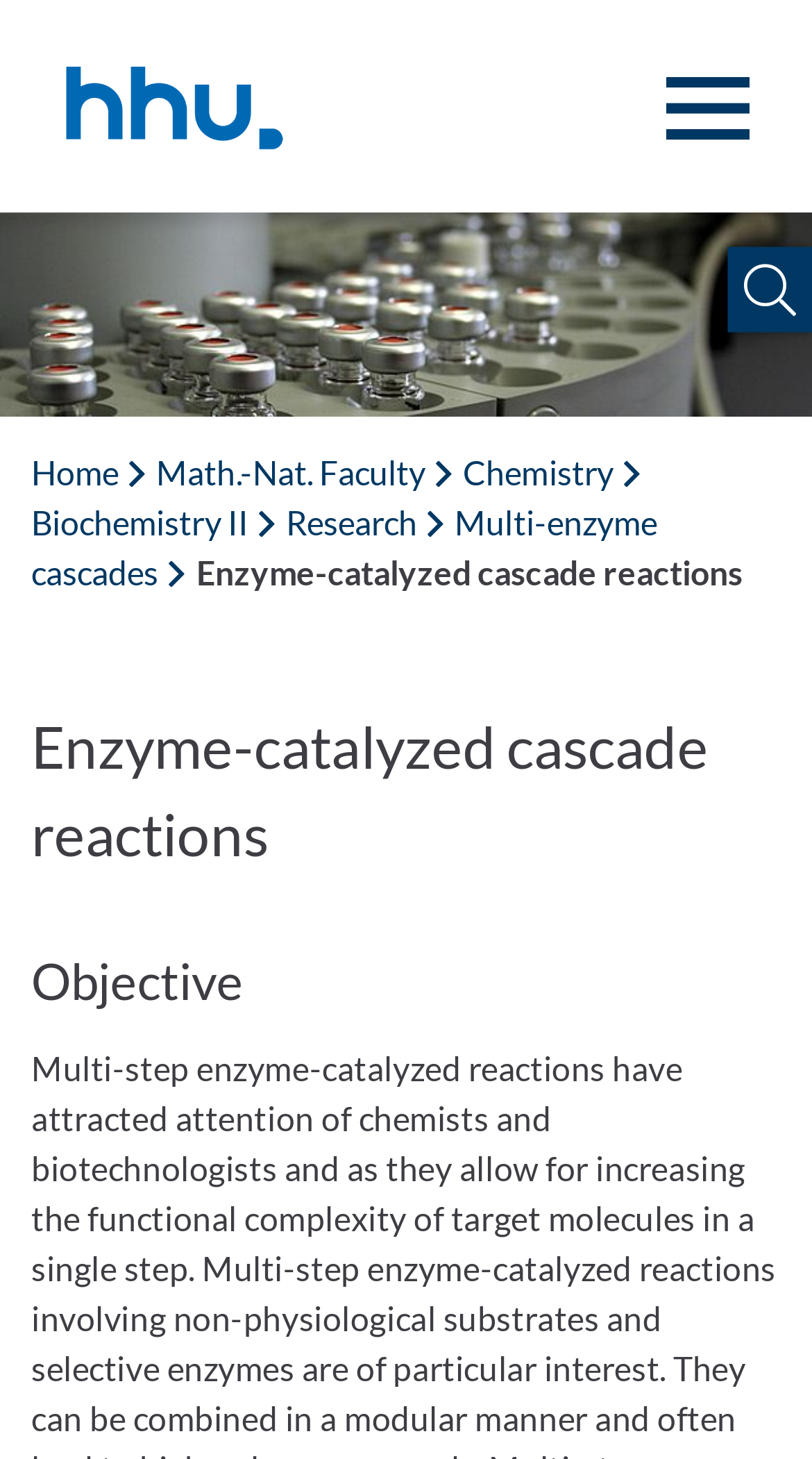Find the bounding box coordinates for the UI element whose description is: "312-608-2928". The coordinates should be four float numbers between 0 and 1, in the format [left, top, right, bottom].

None